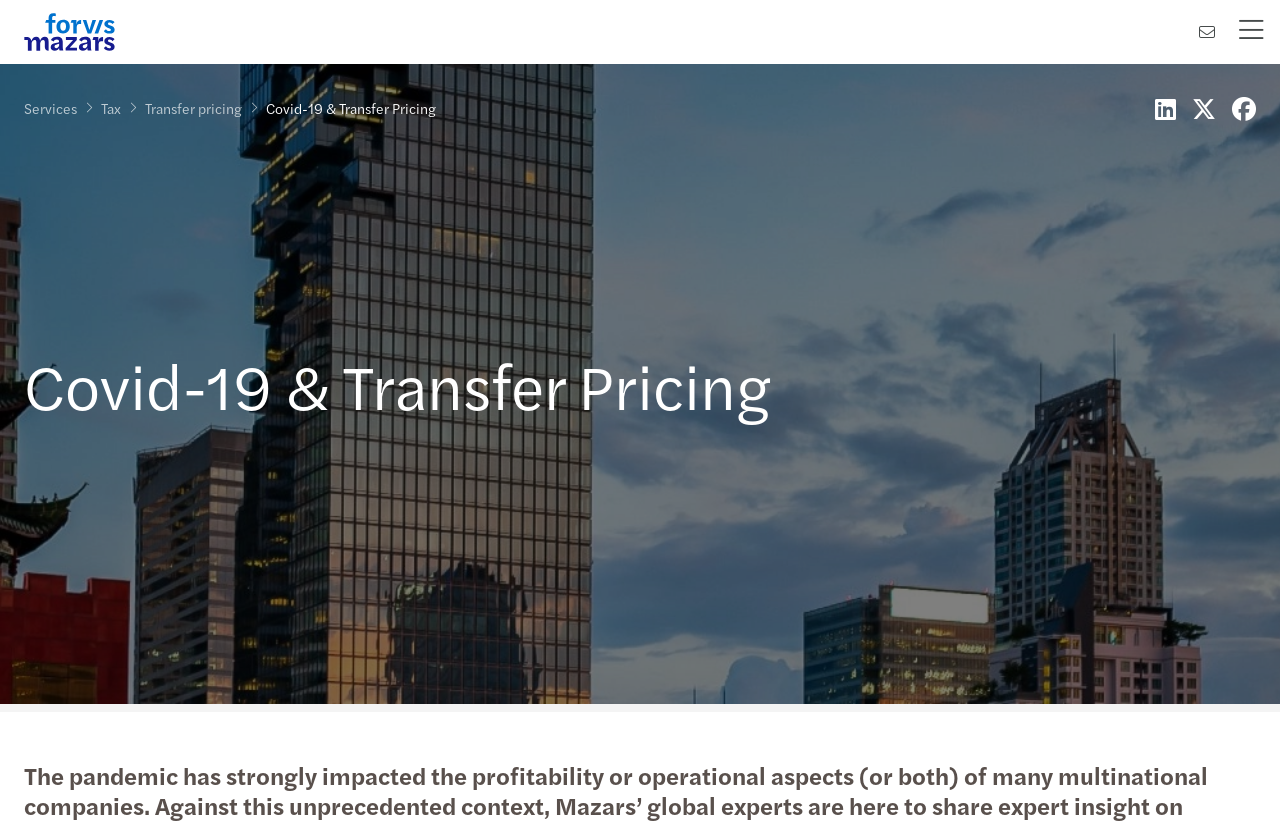Can you show the bounding box coordinates of the region to click on to complete the task described in the instruction: "Contact us"?

[0.927, 0.01, 0.959, 0.067]